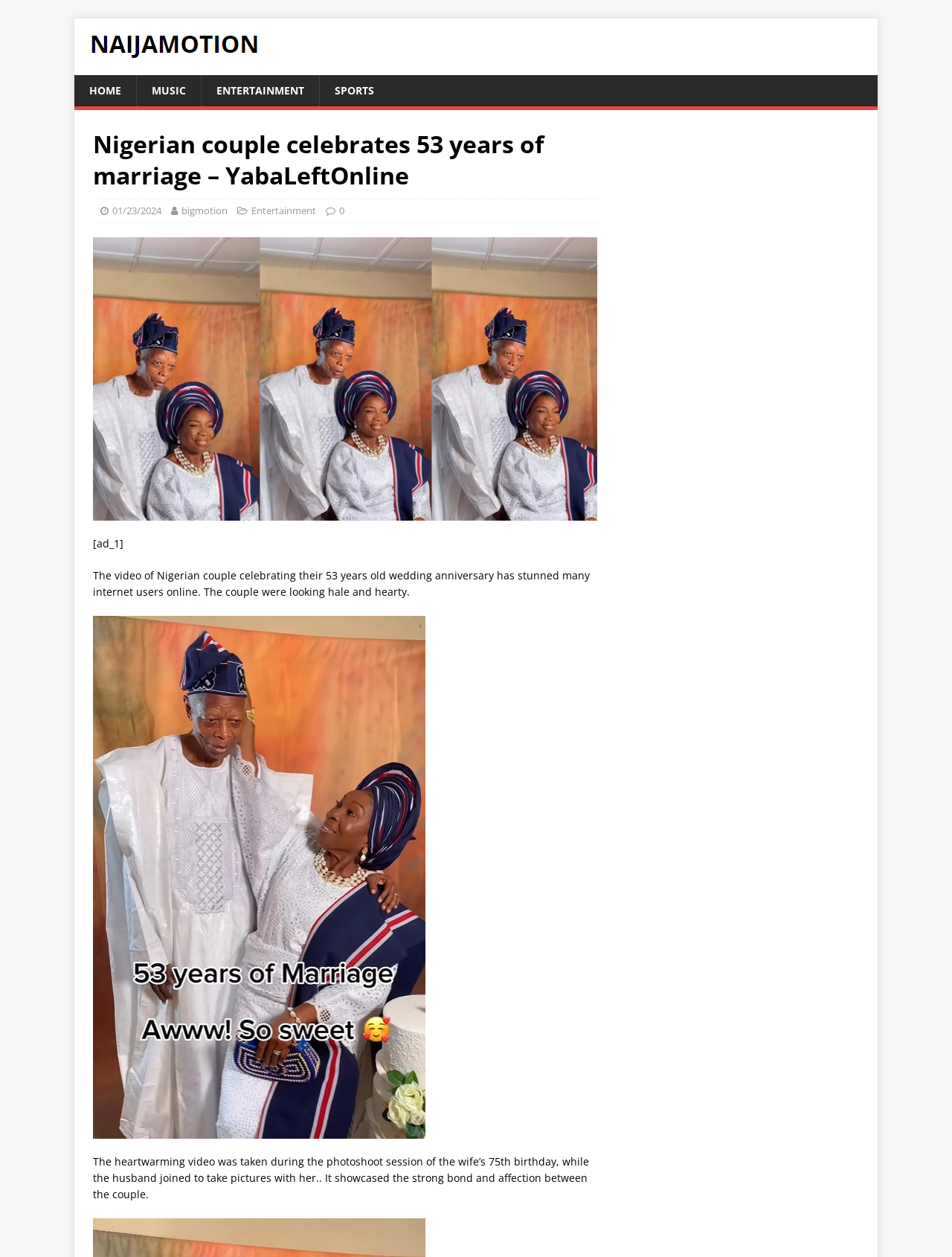Reply to the question with a single word or phrase:
What is the anniversary celebrated by the Nigerian couple?

53 years